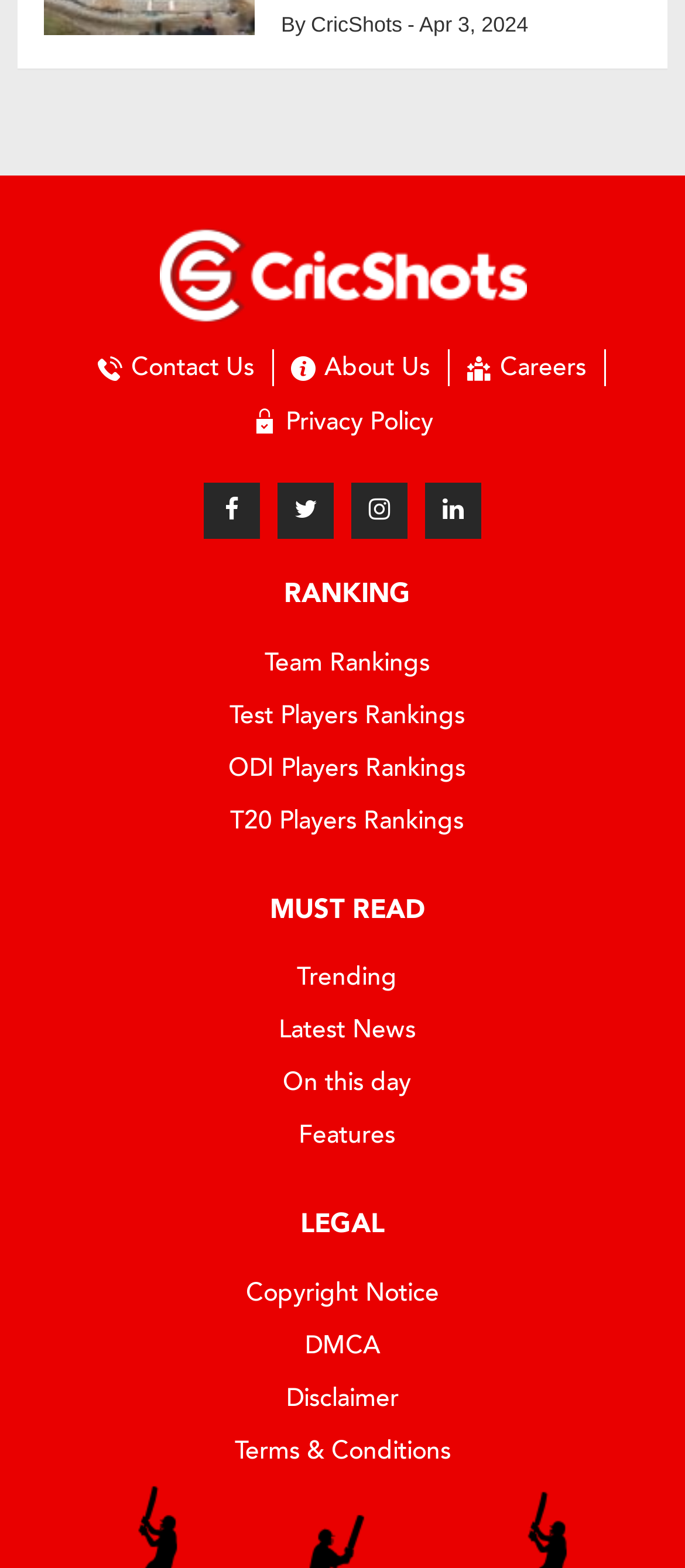How many main categories are available in the middle section?
Using the details from the image, give an elaborate explanation to answer the question.

The middle section of the webpage is divided into three main categories: RANKING, MUST READ, and LEGAL, each containing different types of links and information.